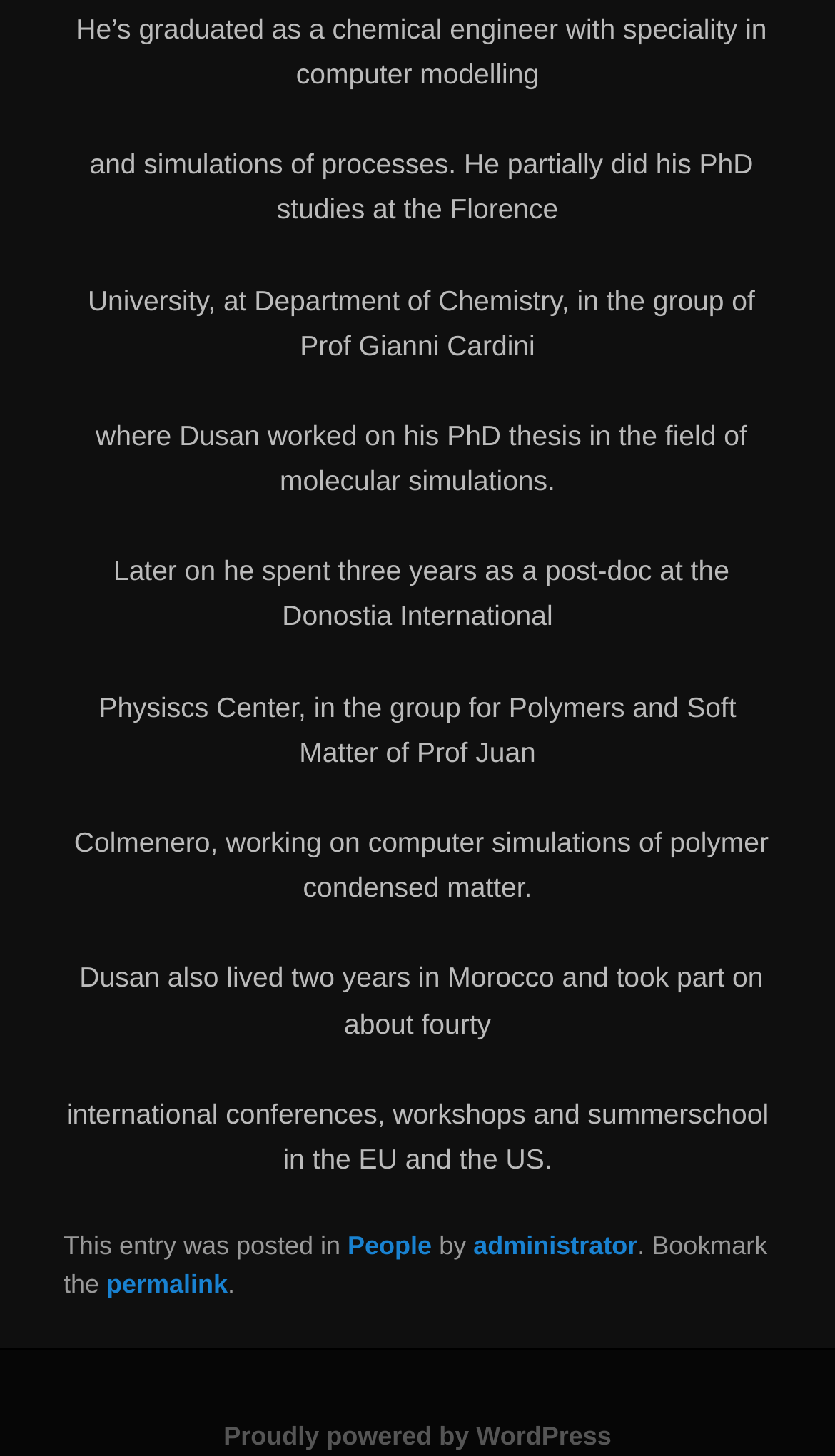Could you please study the image and provide a detailed answer to the question:
What is the name of the professor at the Donostia International Physics Center?

According to the text, Dusan spent three years as a post-doc at the Donostia International Physics Center, in the group for Polymers and Soft Matter of Prof Juan Colmenero.